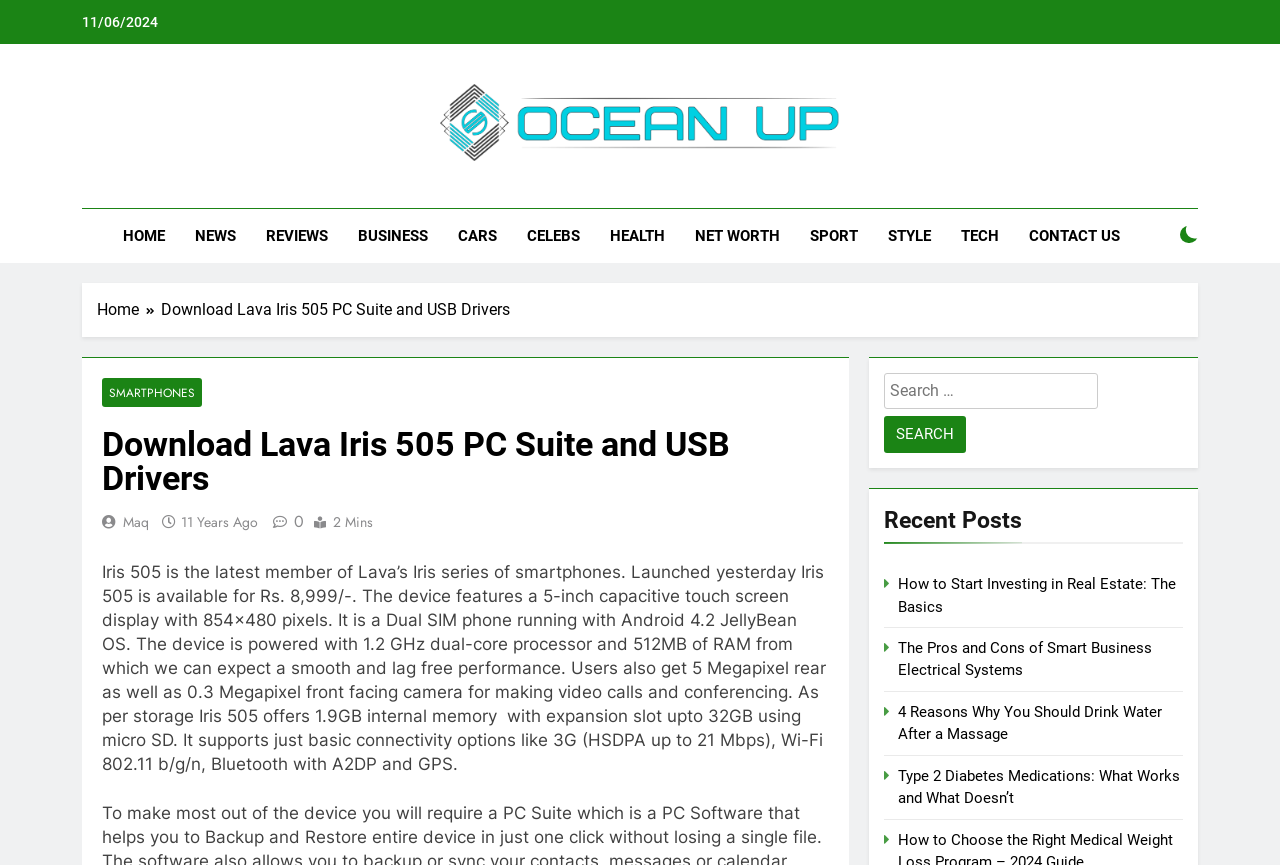Can you specify the bounding box coordinates of the area that needs to be clicked to fulfill the following instruction: "Check the checkbox"?

[0.922, 0.261, 0.936, 0.281]